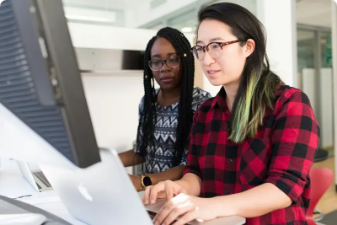Formulate a detailed description of the image content.

The image features two young professionals collaborating at a modern workspace. In the foreground, a woman with long hair and a distinctive partial green streak, dressed in a black and red plaid shirt, is focused on her laptop screen, typing intently. Beside her, another woman with long braided hair, wearing a patterned shirt, observes the screen with an engaged expression. The workspace is bright and contemporary, reflecting a dynamic and collaborative environment suitable for innovative tasks. This visual captures the essence of teamwork in a corporate setting, possibly relating to positions such as the Regional Finance Manager in Corporate Services, with job opportunities available in Japan.